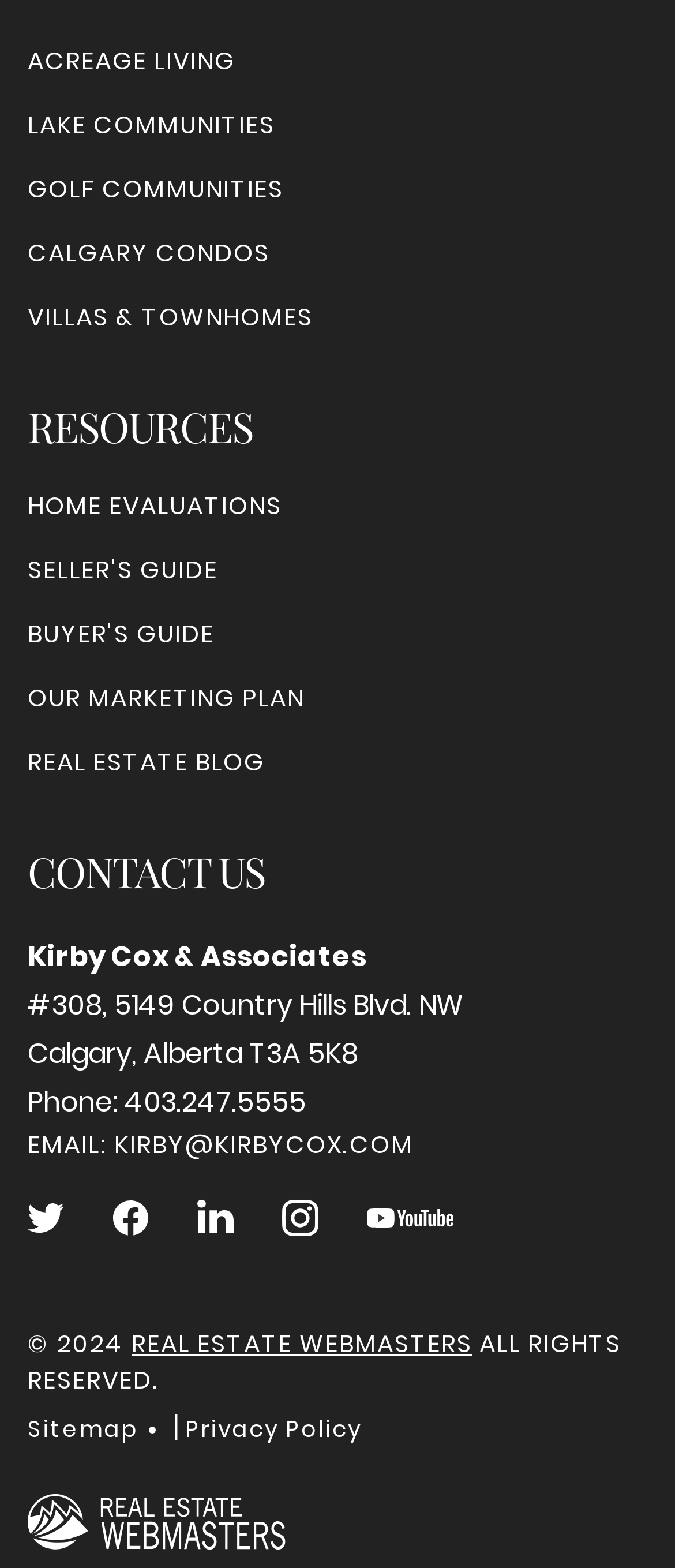Specify the bounding box coordinates of the area that needs to be clicked to achieve the following instruction: "Check the Sitemap".

[0.041, 0.901, 0.205, 0.922]